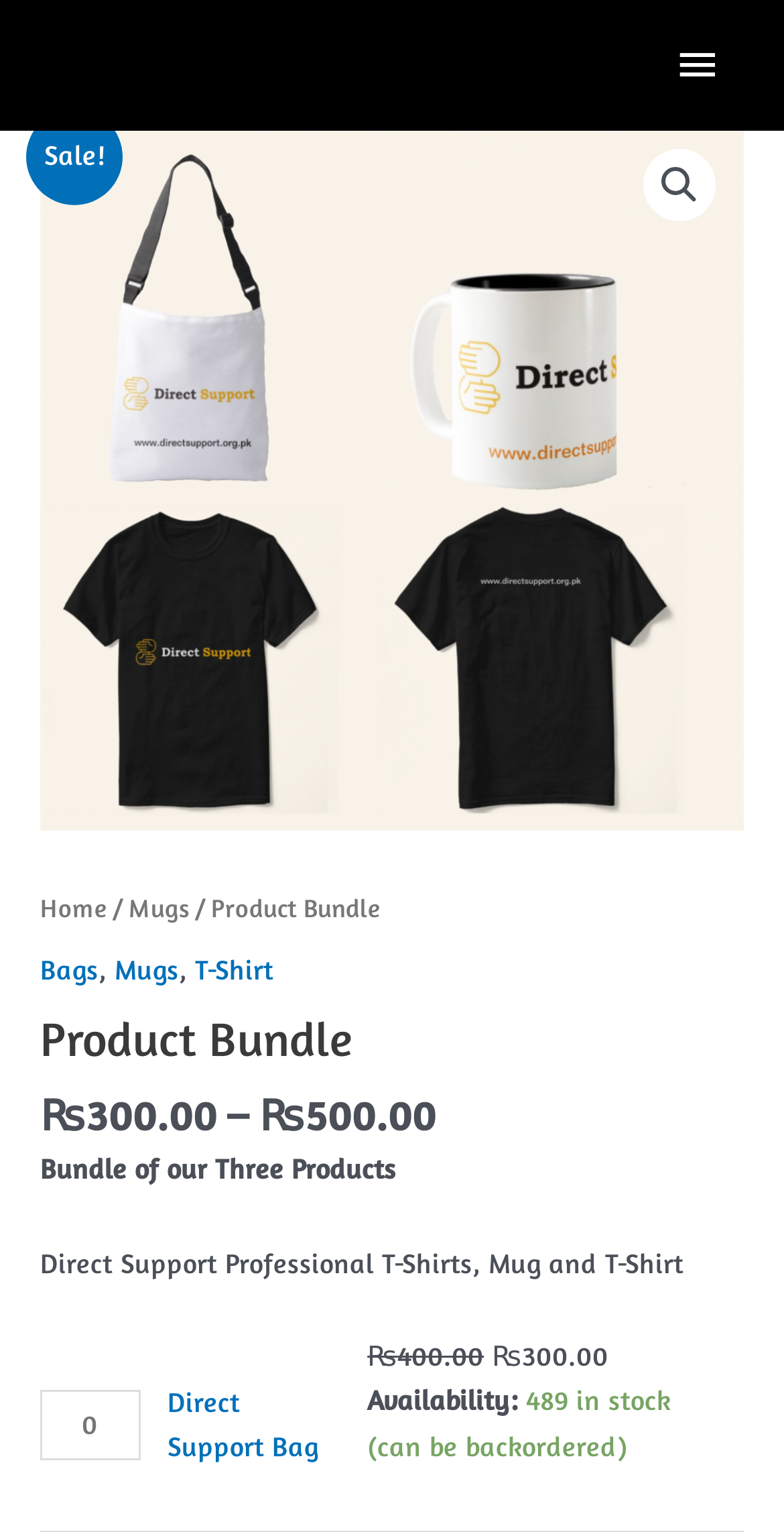Please provide the bounding box coordinates in the format (top-left x, top-left y, bottom-right x, bottom-right y). Remember, all values are floating point numbers between 0 and 1. What is the bounding box coordinate of the region described as: Direct Support Bag

[0.214, 0.904, 0.406, 0.955]